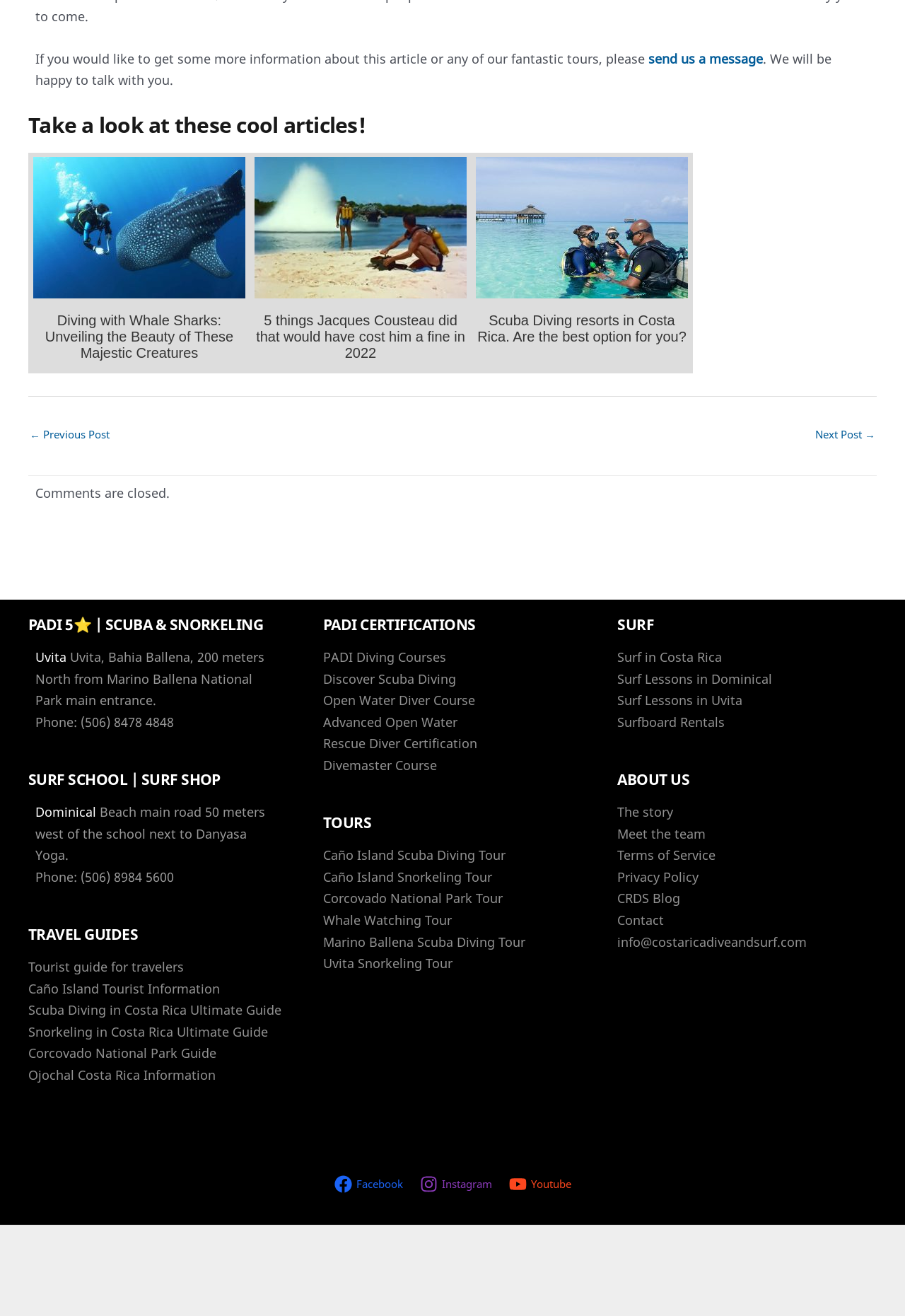Using the description: "Open Water Diver Course", determine the UI element's bounding box coordinates. Ensure the coordinates are in the format of four float numbers between 0 and 1, i.e., [left, top, right, bottom].

[0.357, 0.526, 0.525, 0.539]